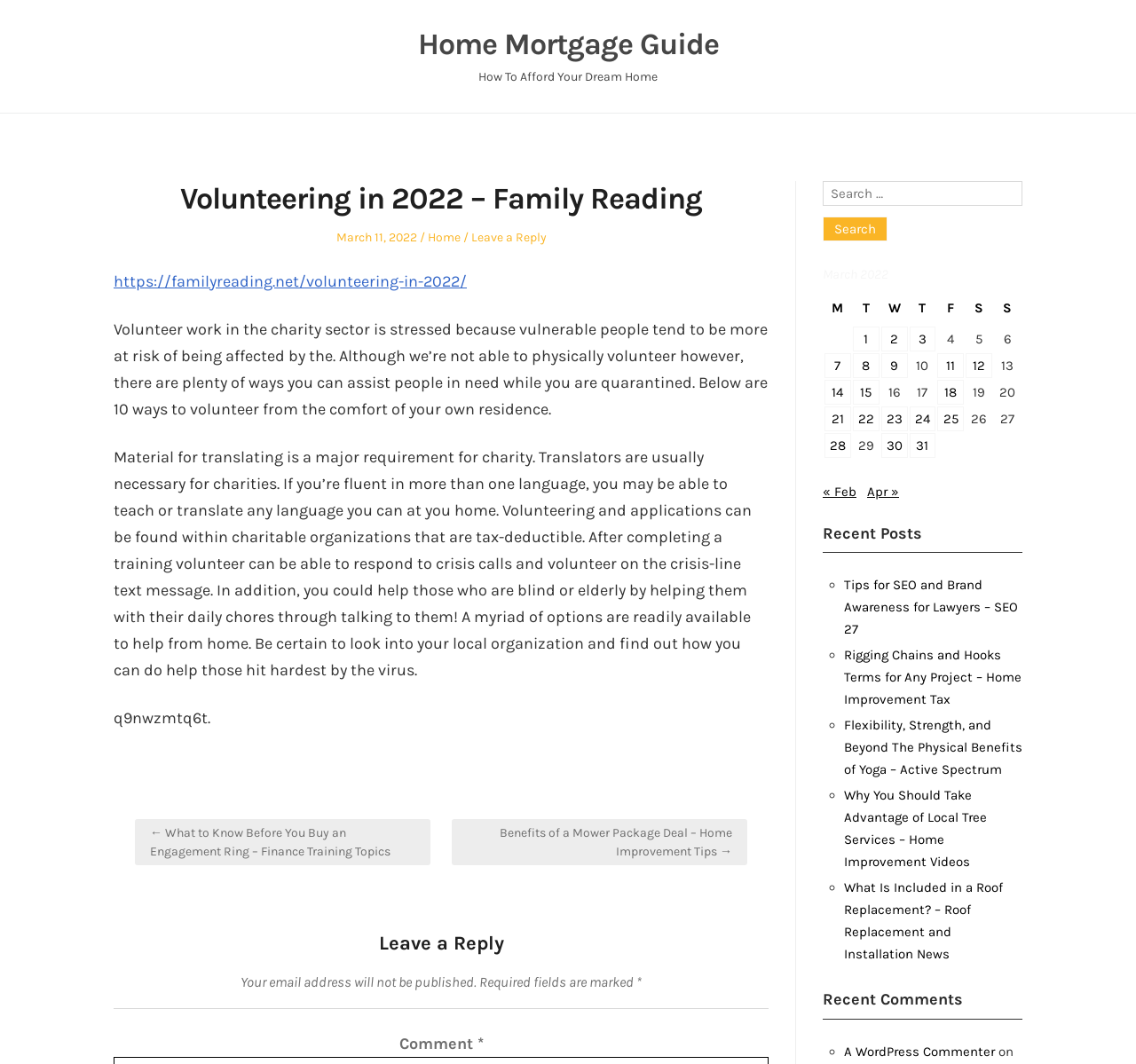What is the topic of the article?
Please interpret the details in the image and answer the question thoroughly.

The topic of the article can be determined by reading the title 'Volunteering in 2022 – Family Reading' which is located at the top of the webpage.